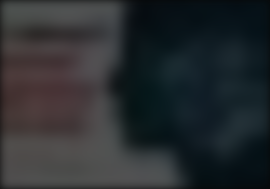Provide your answer in one word or a succinct phrase for the question: 
What is the tone of the color scheme?

Dramatic